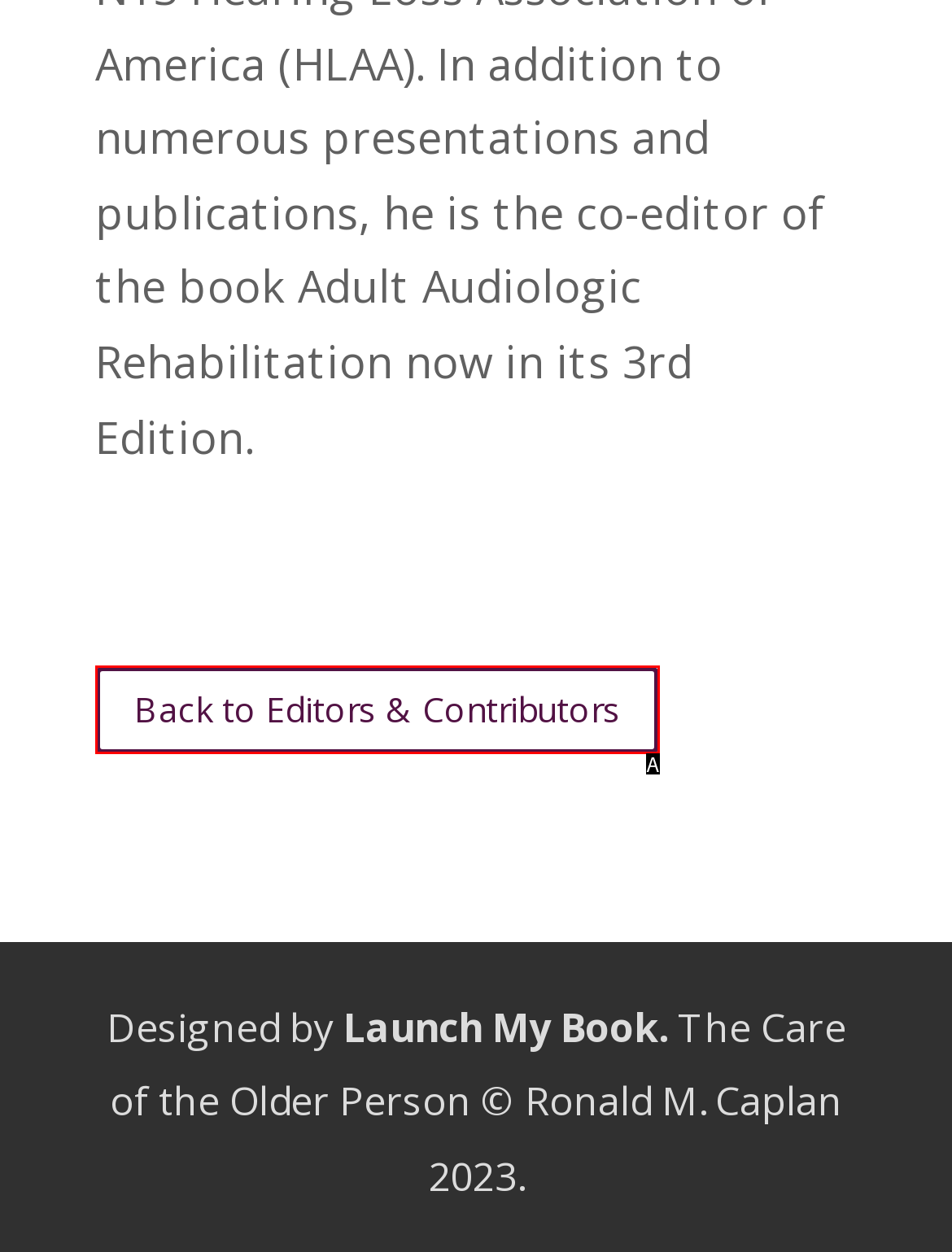Choose the UI element that best aligns with the description: Back to Editors & Contributors
Respond with the letter of the chosen option directly.

A